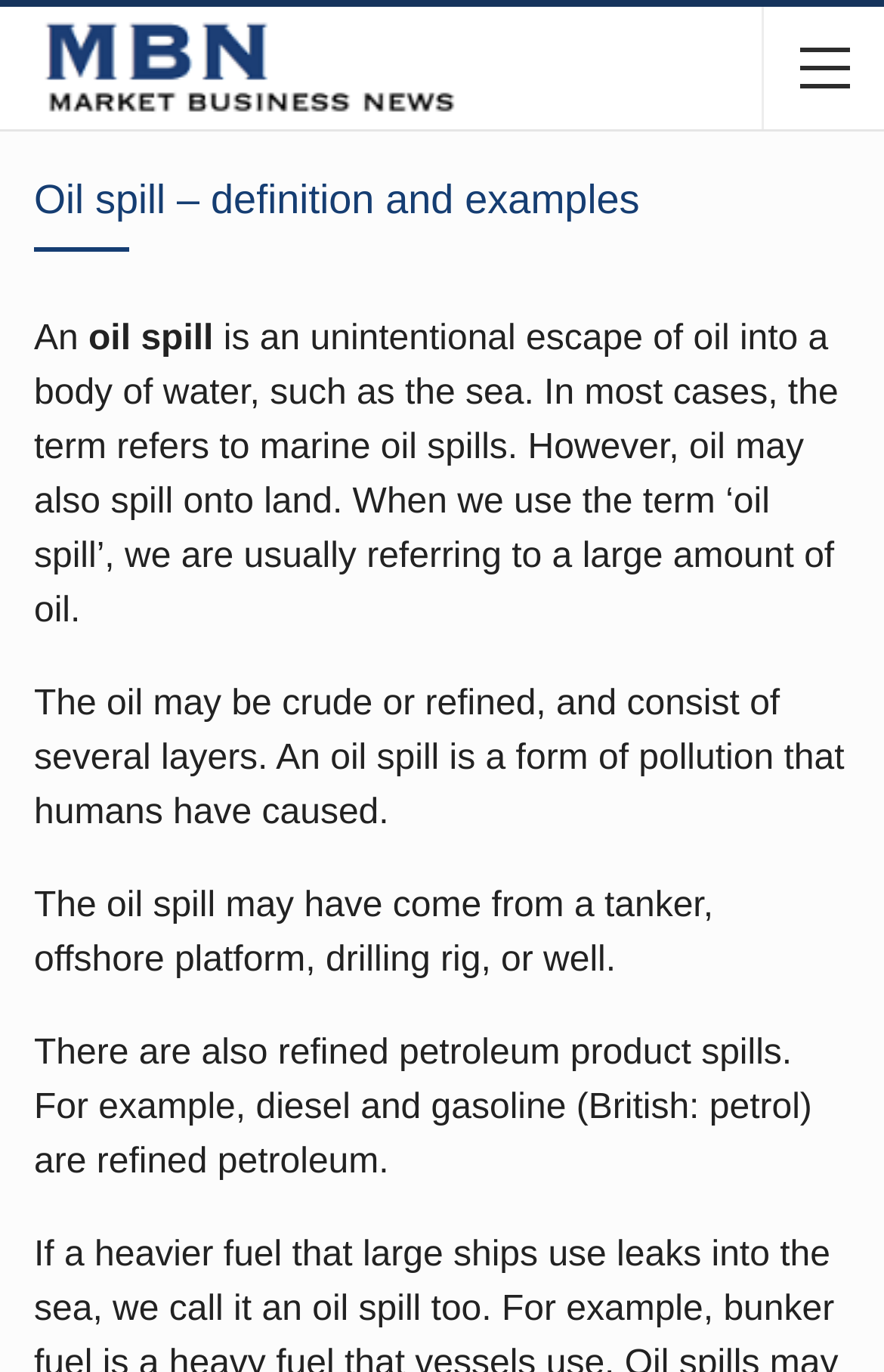Use a single word or phrase to answer this question: 
What is an oil spill?

Unintentional escape of oil